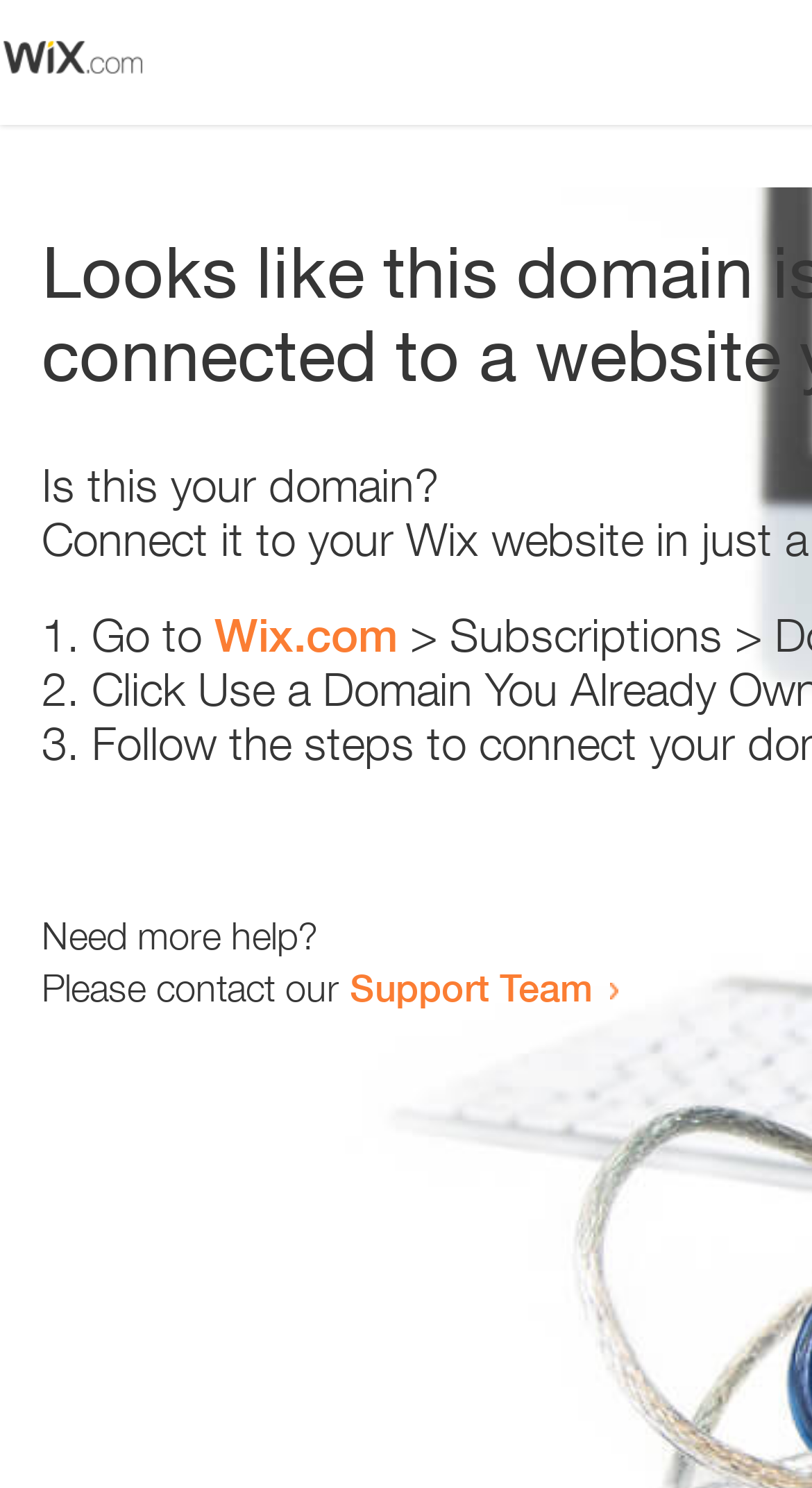What is the purpose of the webpage?
Utilize the information in the image to give a detailed answer to the question.

Based on the content of the webpage, it appears to be providing guidance and resources for resolving domain-related errors, suggesting that the purpose of the webpage is domain error resolution.